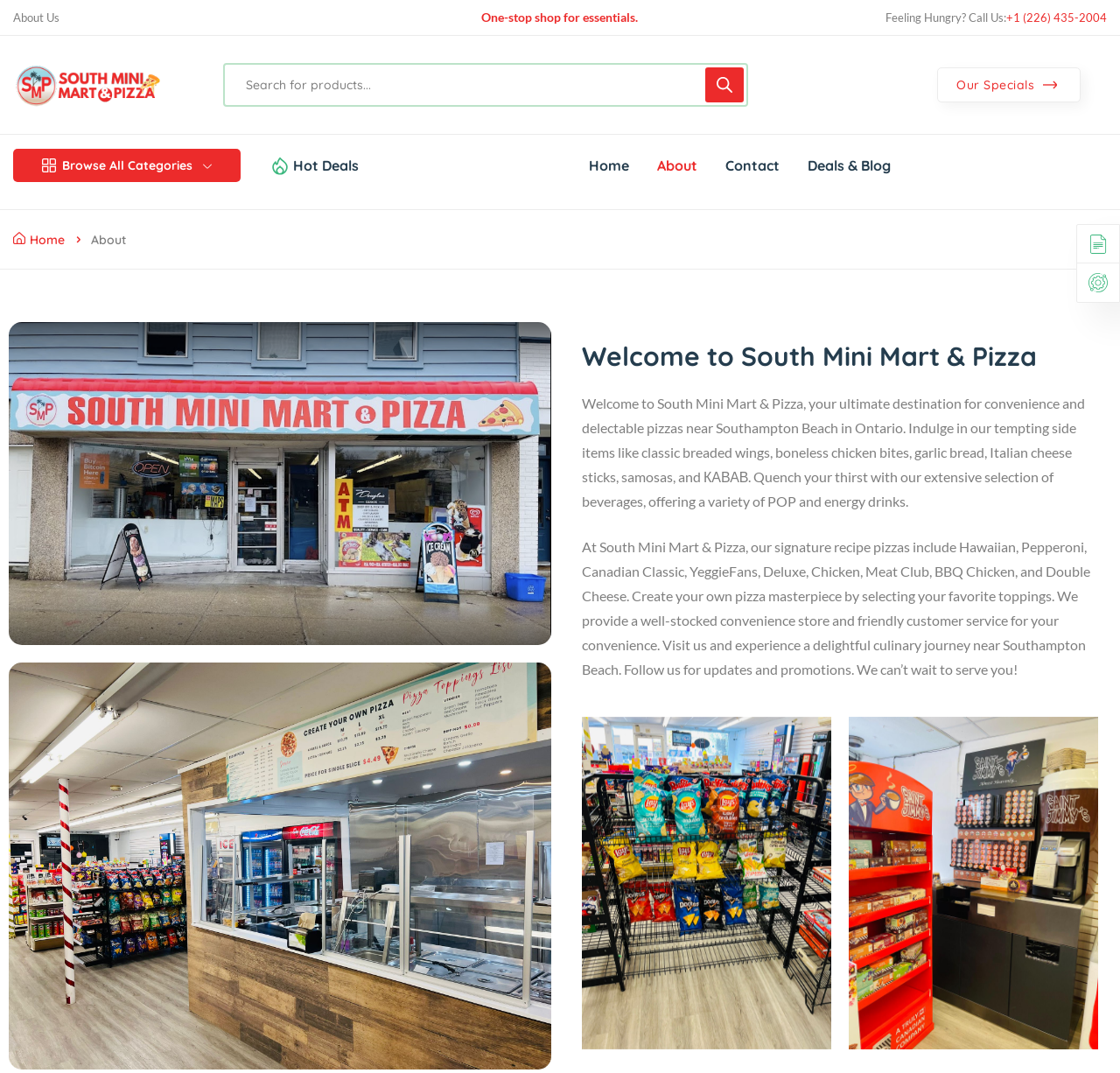Kindly determine the bounding box coordinates for the area that needs to be clicked to execute this instruction: "Call the store".

[0.898, 0.011, 0.988, 0.022]